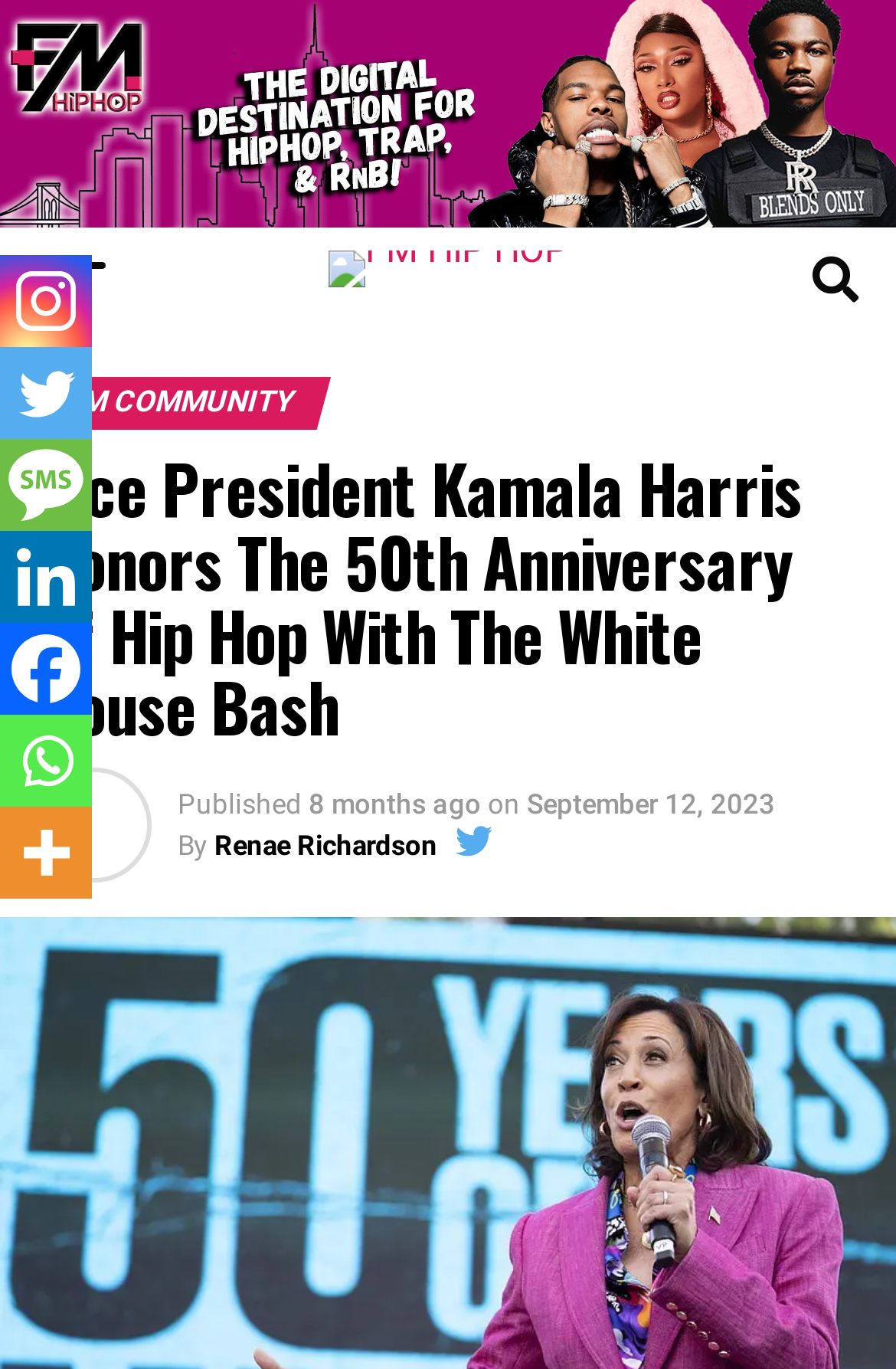Produce a meticulous description of the webpage.

The webpage is about Vice President Kamala Harris hosting a celebration in honor of hip-hop's 50th anniversary. At the top of the page, there are two links, "Sprayground" and "FM HIP HOP", each accompanied by an image. The "FM HIP HOP" link is positioned slightly to the right of the "Sprayground" link.

Below these links, there is a header section that spans almost the entire width of the page. Within this section, there are two headings: "FM COMMUNITY" and "Vice President Kamala Harris Honors The 50th Anniversary Of Hip Hop With The White House Bash". The latter heading is longer and positioned below the former.

Underneath the headings, there is a section with publication information, including the text "Published", the date "8 months ago", and a specific date "September 12, 2023". This section also includes the author's name, "Renae Richardson", and a link with an icon.

On the left side of the page, there are several social media links, including "Instagram", "Twitter", "SMS", "Linkedin", "Facebook", "Whatsapp", and "More", each accompanied by an image. These links are stacked vertically, with "Instagram" at the top and "More" at the bottom.